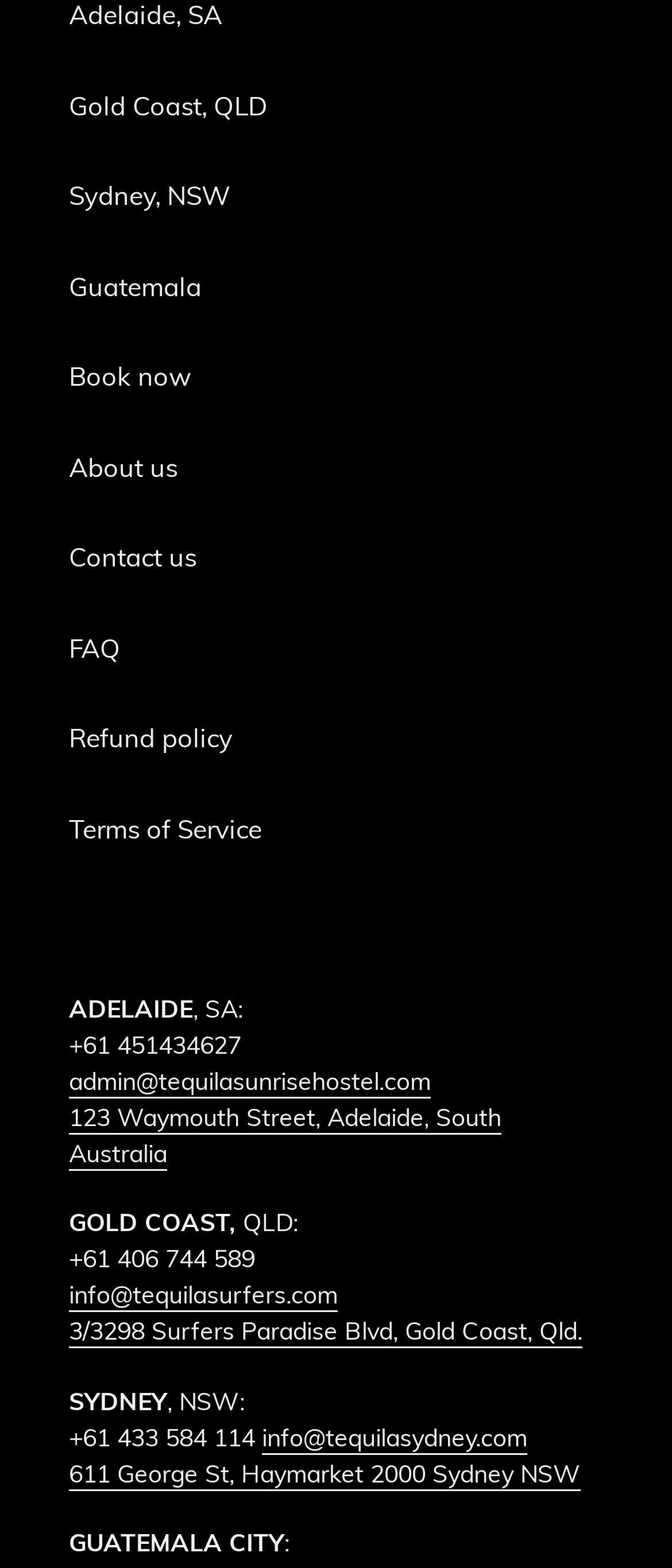What is the phone number of the Adelaide location?
Examine the webpage screenshot and provide an in-depth answer to the question.

I found the phone number by looking at the StaticText element with the OCR text '+61 451434627' which is located below the 'ADELAIDE' text.